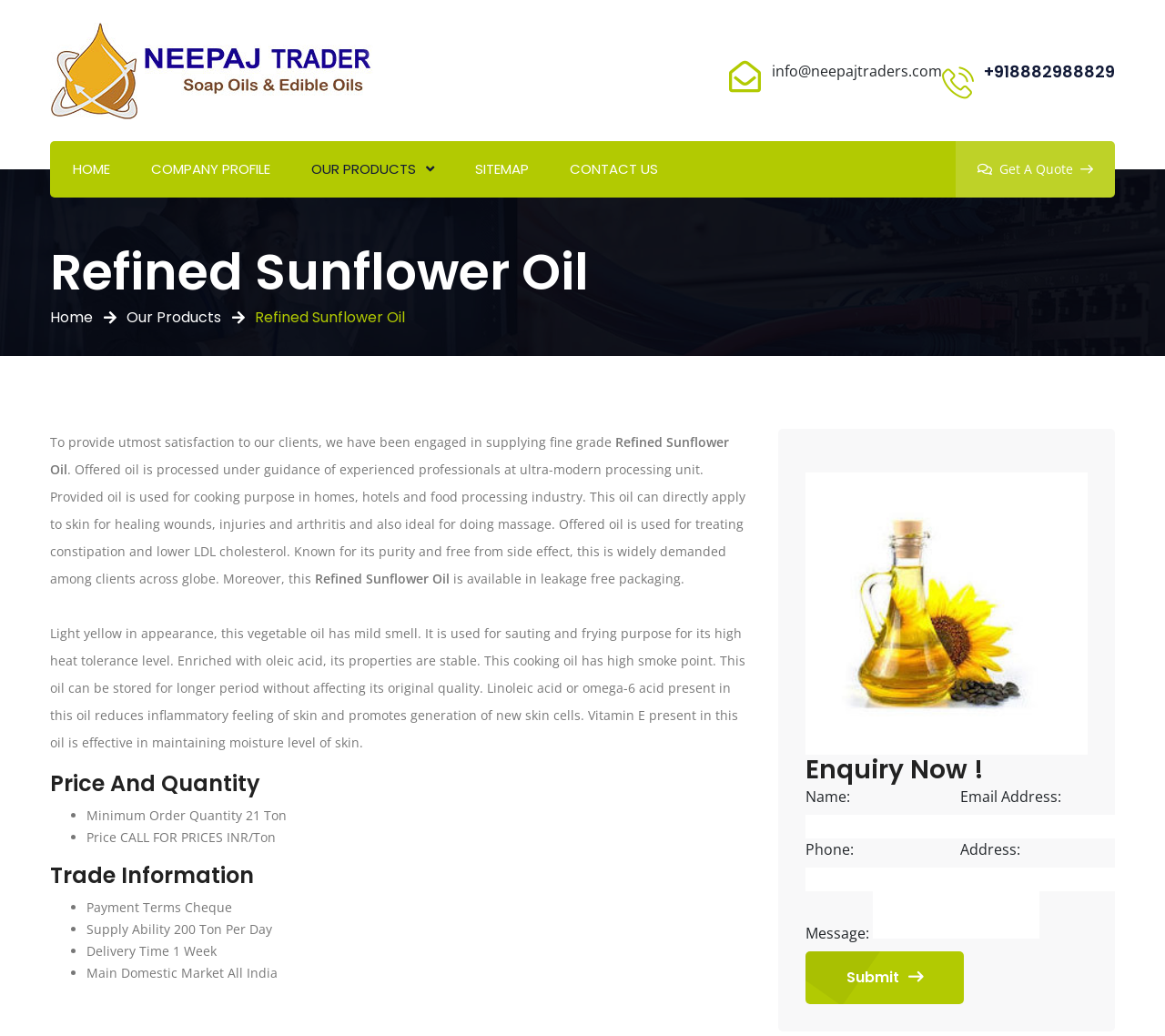Determine the bounding box coordinates for the UI element matching this description: "Our Products".

[0.267, 0.136, 0.373, 0.191]